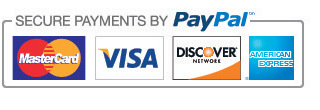What is conveyed by the overall design?
Utilize the information in the image to give a detailed answer to the question.

The clean layout and distinct logos in the image convey a sense of trust and security, inviting potential buyers to confidently proceed with their purchases, as it emphasizes the payment options available for customers and assures them of a safe and reliable transaction process.